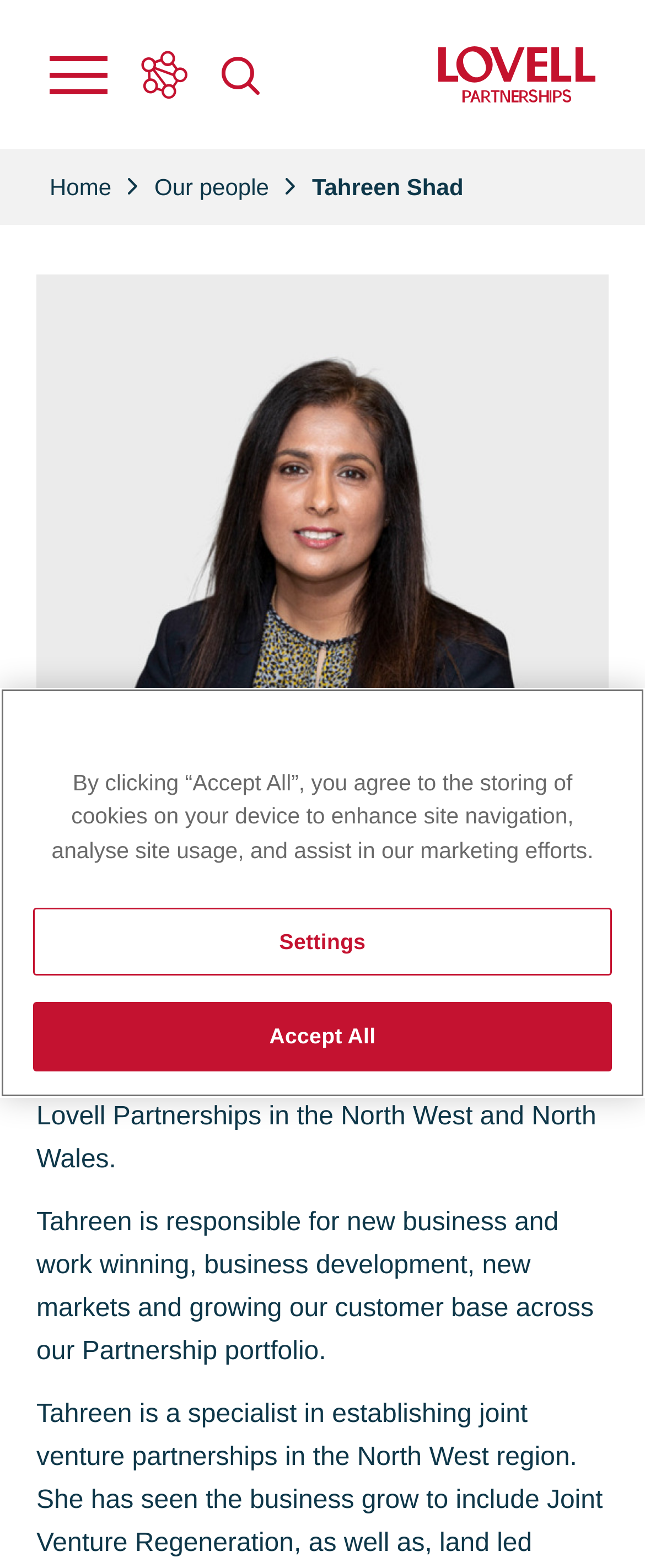Identify the bounding box coordinates of the part that should be clicked to carry out this instruction: "Search for something".

None